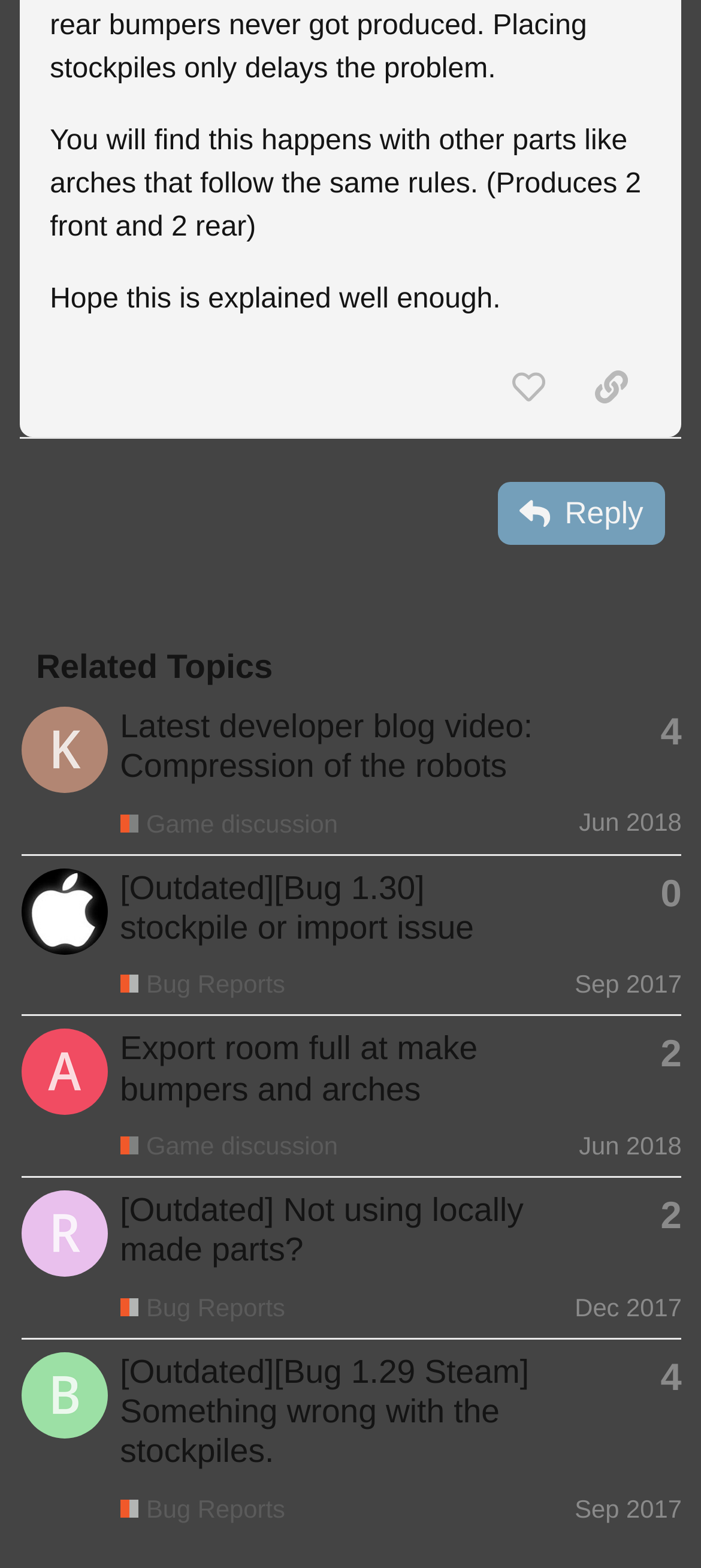Find the bounding box of the element with the following description: "Jun 2018". The coordinates must be four float numbers between 0 and 1, formatted as [left, top, right, bottom].

[0.826, 0.72, 0.973, 0.738]